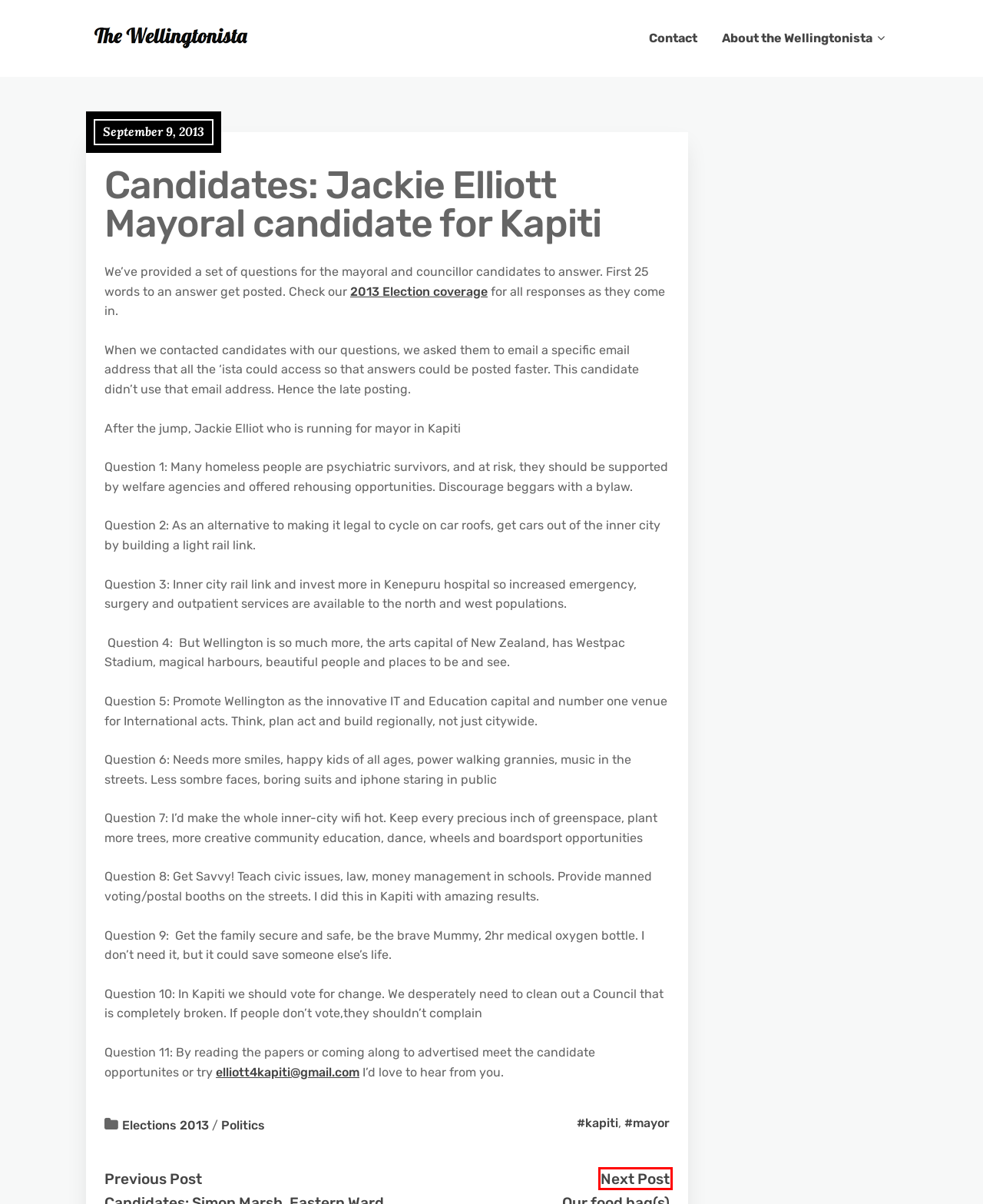Inspect the provided webpage screenshot, concentrating on the element within the red bounding box. Select the description that best represents the new webpage after you click the highlighted element. Here are the candidates:
A. kapiti – The Wellingtonista
B. Contact – The Wellingtonista
C. Politics – The Wellingtonista
D. Elections 2013 – The Wellingtonista
E. Candidates: Simon Marsh, Eastern Ward – The Wellingtonista
F. mayor – The Wellingtonista
G. The Wellingtonista – Random stuff about Wellington since 2005
H. Our food bag(s) – The Wellingtonista

H